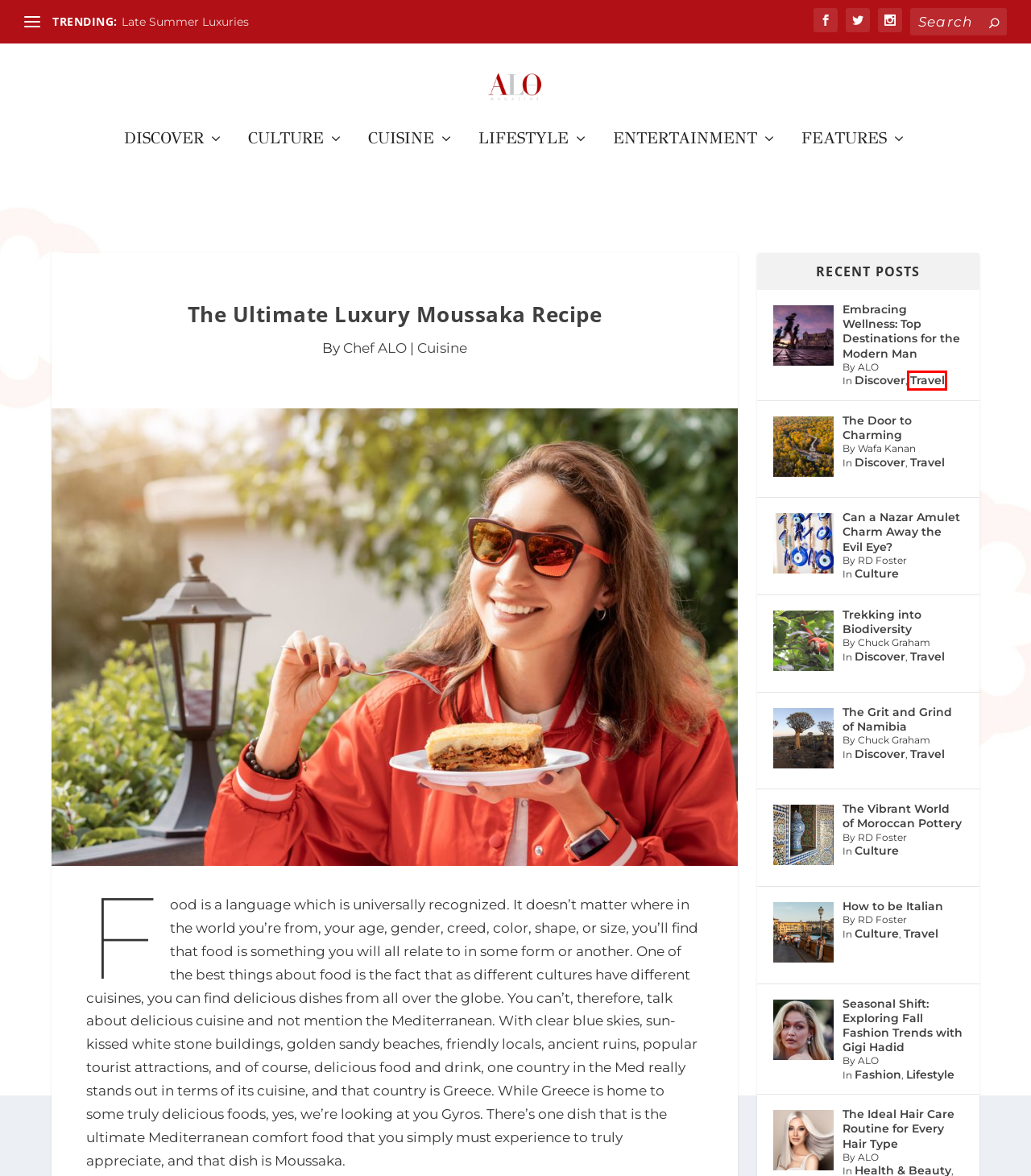A screenshot of a webpage is given with a red bounding box around a UI element. Choose the description that best matches the new webpage shown after clicking the element within the red bounding box. Here are the candidates:
A. Can a Nazar Amulet Charm Away the Evil Eye? - ALO Magazine
B. Entertainment Archives - ALO Magazine
C. Seasonal Shift: Exploring Fall Fashion Trends with Gigi Hadid - ALO Magazine
D. Lifestyle Archives - ALO Magazine
E. How to be Italian - ALO Magazine
F. Culture Archives - ALO Magazine
G. Travel Archives - ALO Magazine
H. Chef ALO, Author at ALO Magazine

G